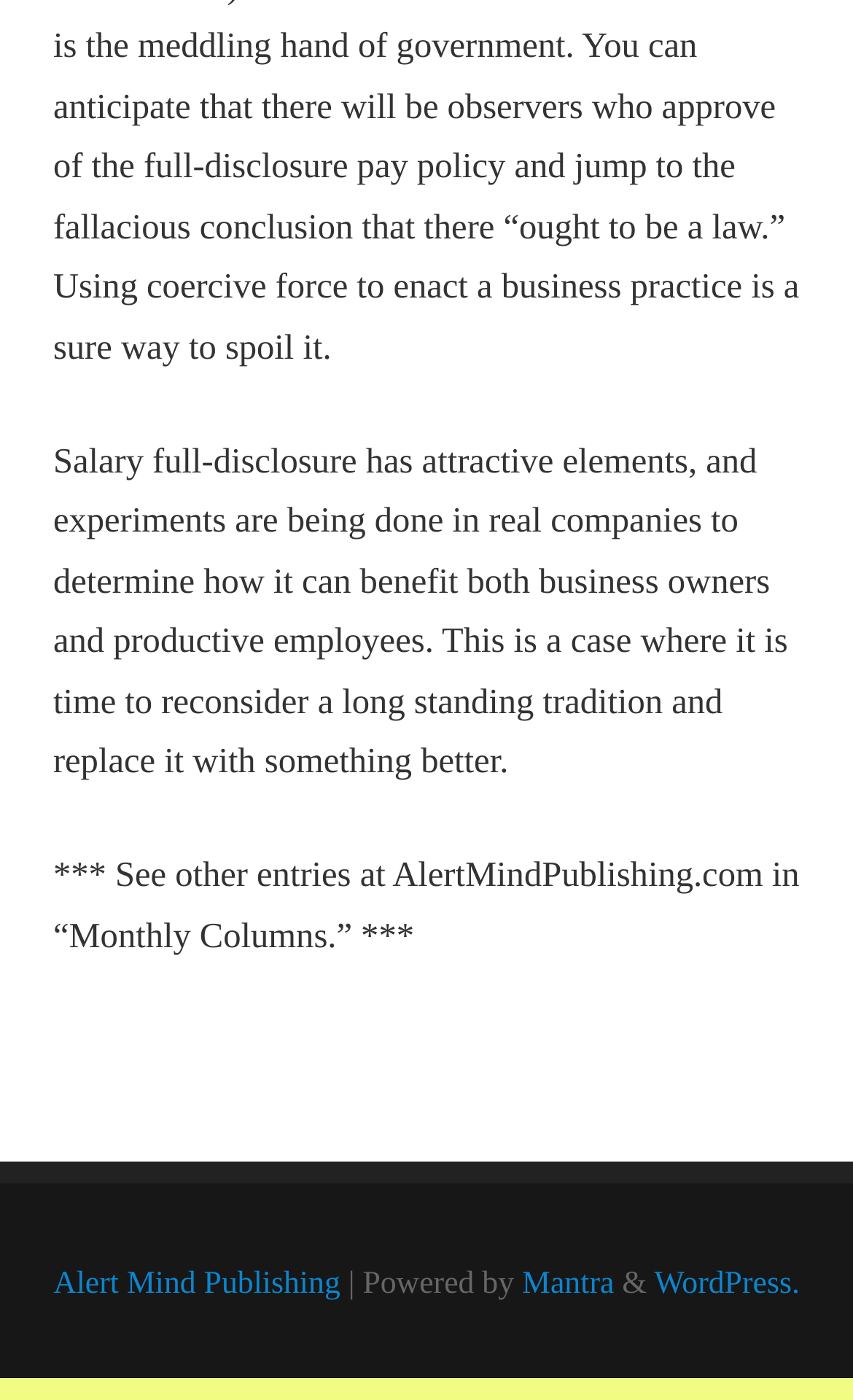Respond to the question below with a single word or phrase: Where can other entries be found?

AlertMindPublishing.com